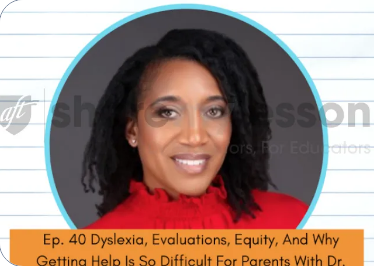Describe the image with as much detail as possible.

The image showcases a portrait of a woman with curly hair, smiling confidently. She is dressed in a vibrant red top, which contrasts beautifully with her surrounding background. Encircling her is a rounded blue graphic, drawing attention to her as the focal point. Below her portrait is the title of the episode: "Ep. 40 Dyslexia, Evaluations, Equity, And Why Getting Help Is So Difficult For Parents With Dr. Karen." This episode appears to delve into the complexities surrounding dyslexia, evaluations, and the challenges parents face in securing help for their children, underscoring the themes of equity and support in education. The image is designed to resonate with educators and parents, reflecting an informative and engaging discussion.